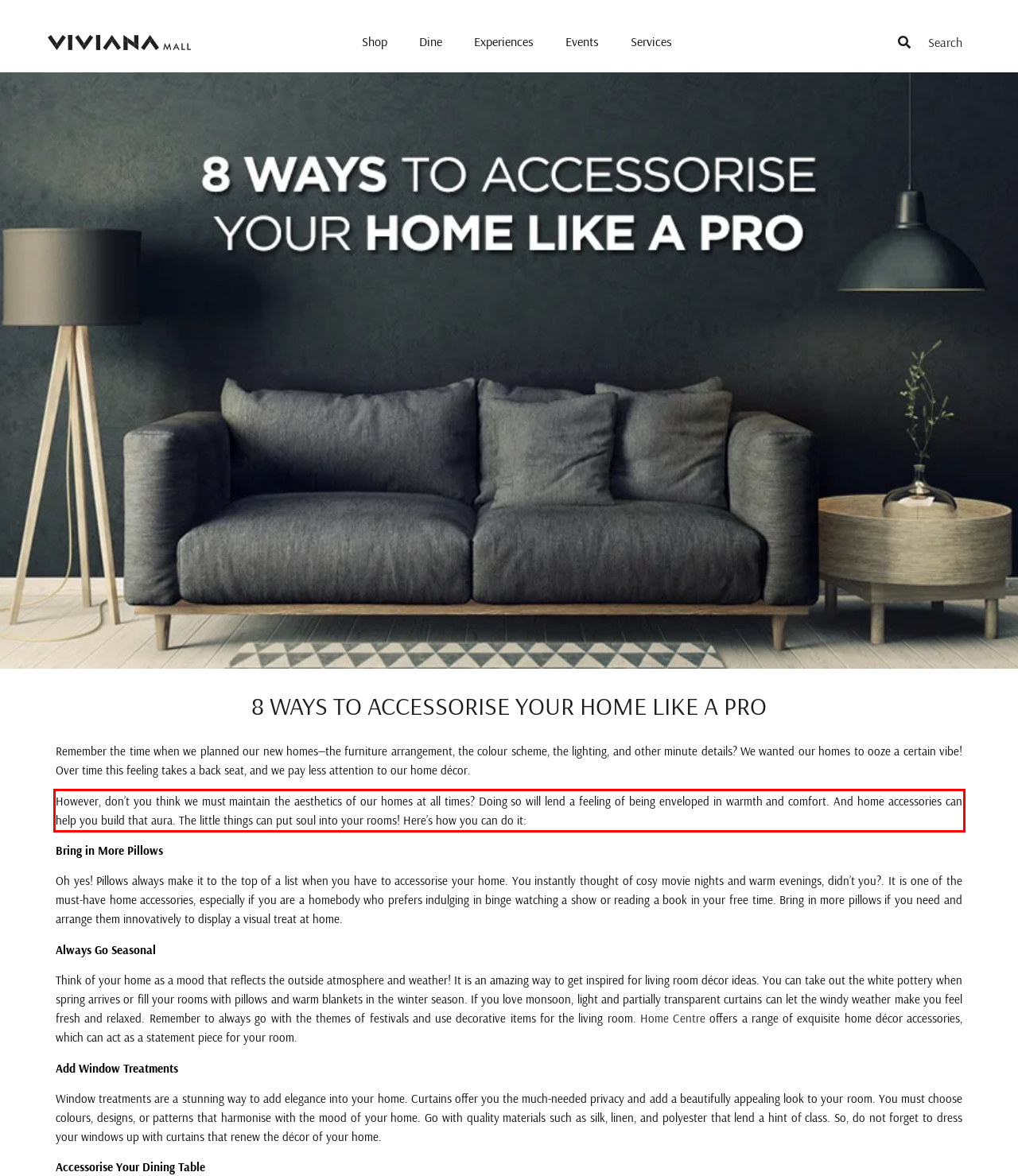Using OCR, extract the text content found within the red bounding box in the given webpage screenshot.

However, don’t you think we must maintain the aesthetics of our homes at all times? Doing so will lend a feeling of being enveloped in warmth and comfort. And home accessories can help you build that aura. The little things can put soul into your rooms! Here’s how you can do it: